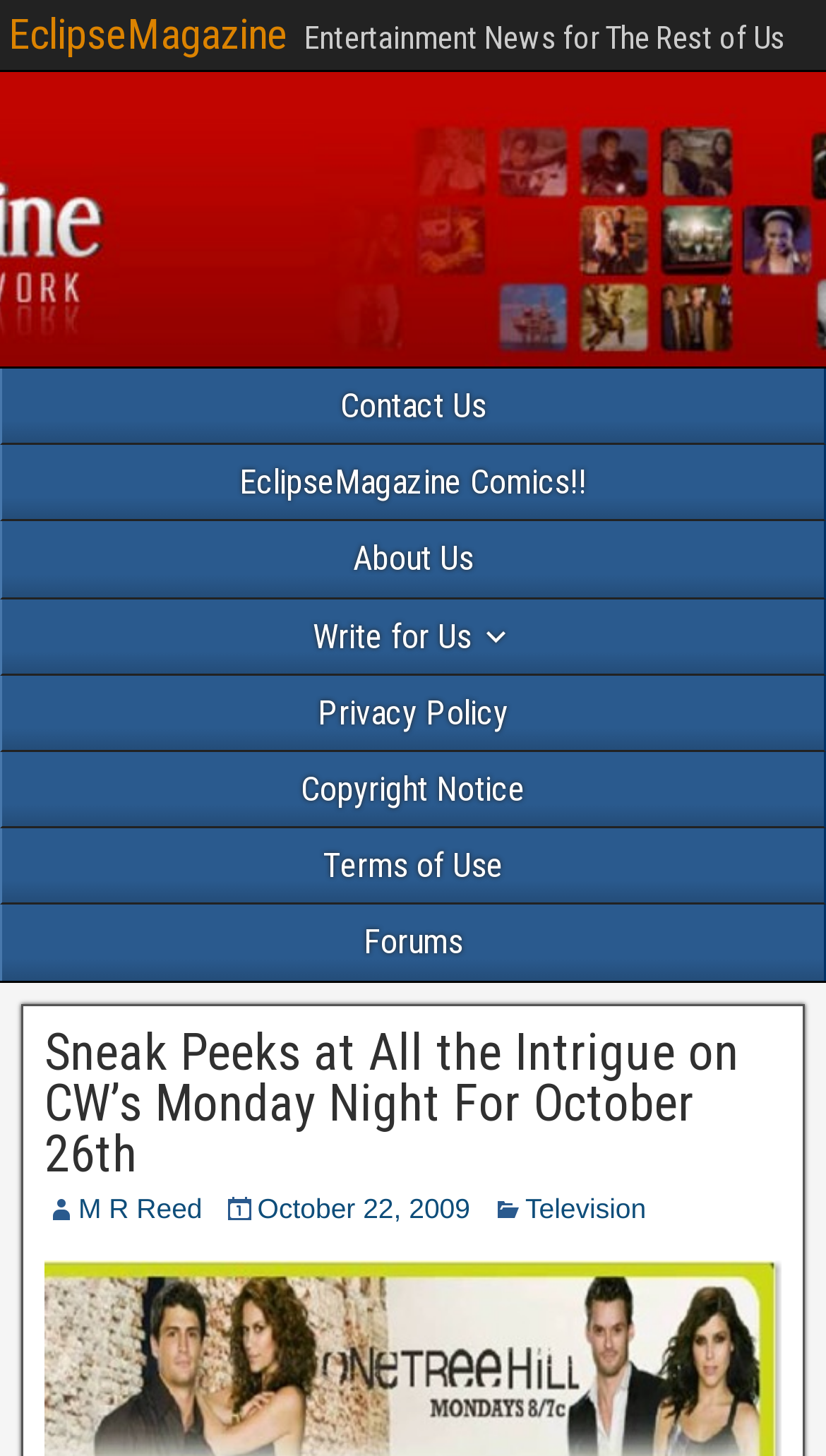Show me the bounding box coordinates of the clickable region to achieve the task as per the instruction: "read the article Sneak Peeks at All the Intrigue on CW’s Monday Night For October 26th".

[0.054, 0.702, 0.895, 0.813]